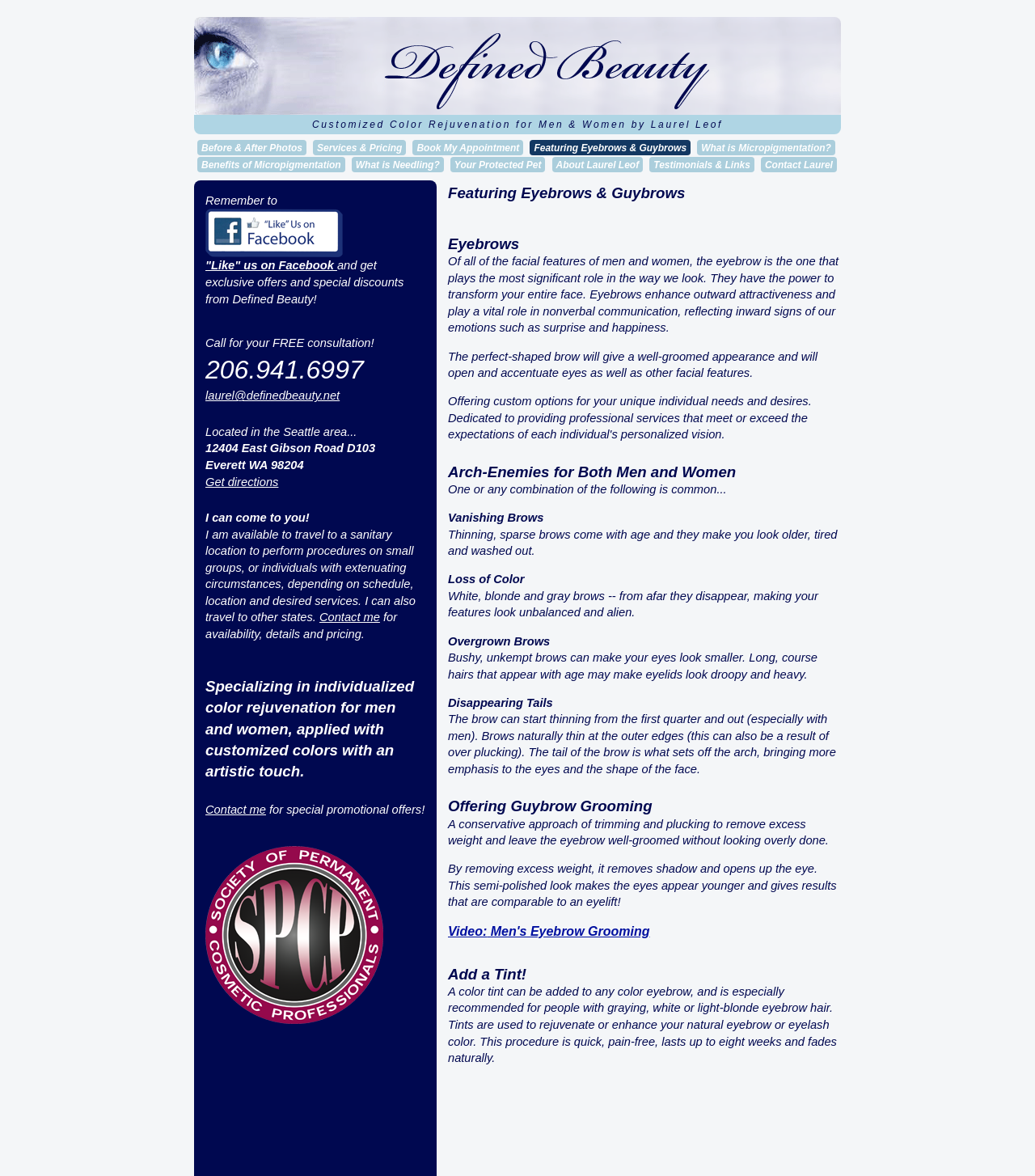Locate the bounding box for the described UI element: "June 16, 2023". Ensure the coordinates are four float numbers between 0 and 1, formatted as [left, top, right, bottom].

None